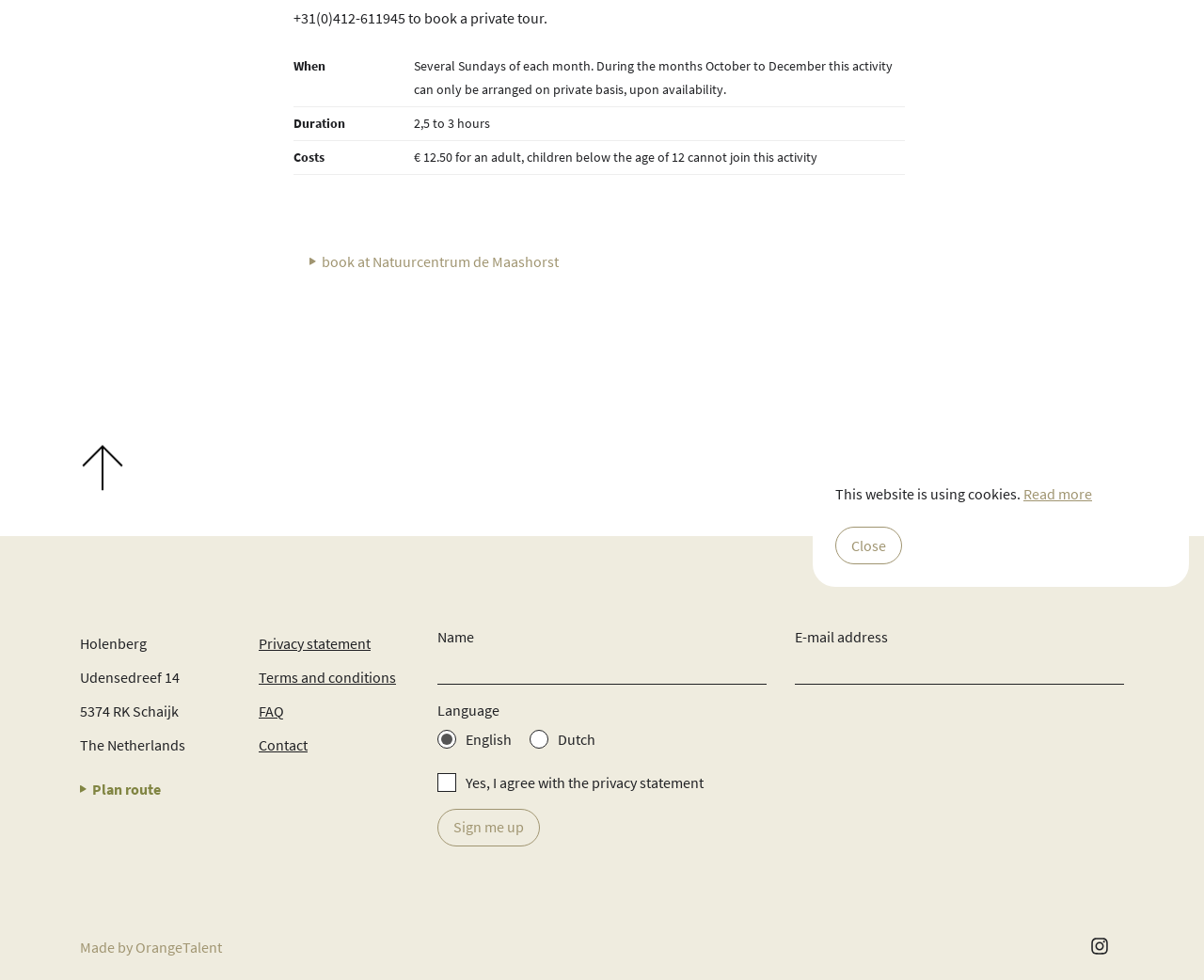Given the element description parent_node: Name name="FNAME", specify the bounding box coordinates of the corresponding UI element in the format (top-left x, top-left y, bottom-right x, bottom-right y). All values must be between 0 and 1.

[0.363, 0.661, 0.637, 0.699]